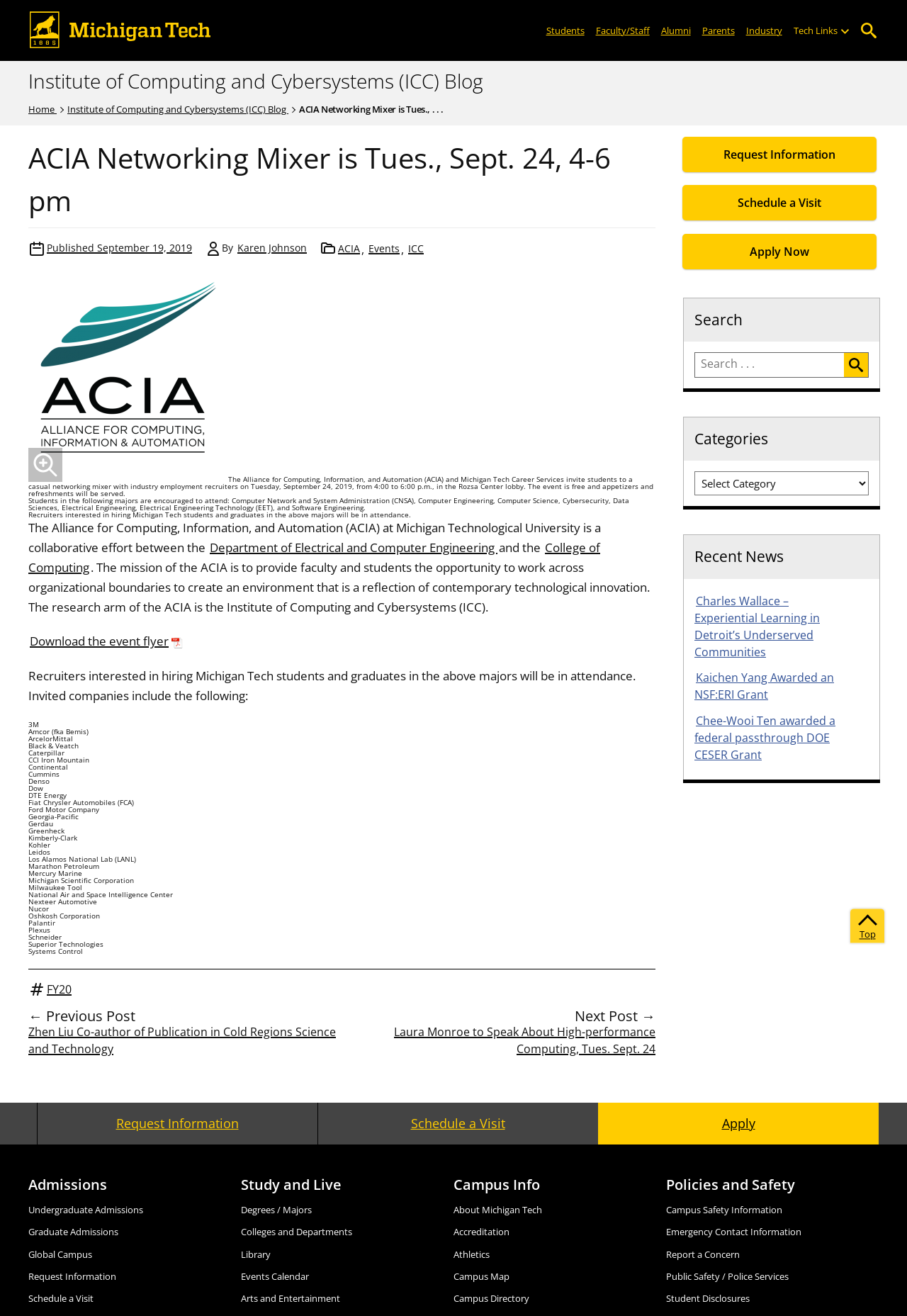Locate the UI element described by Download the event flyer and provide its bounding box coordinates. Use the format (top-left x, top-left y, bottom-right x, bottom-right y) with all values as floating point numbers between 0 and 1.

[0.031, 0.481, 0.203, 0.494]